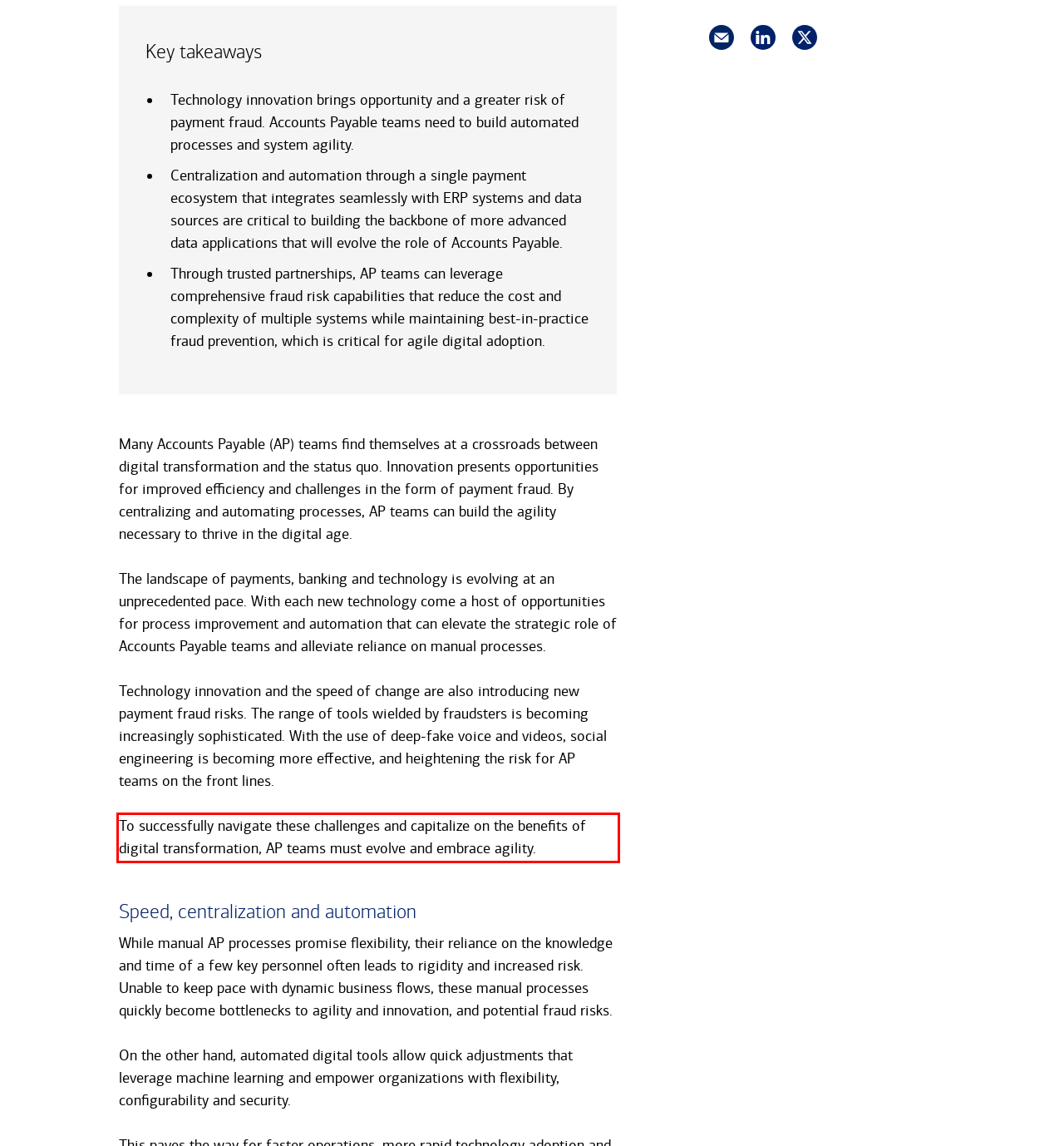Using OCR, extract the text content found within the red bounding box in the given webpage screenshot.

To successfully navigate these challenges and capitalize on the benefits of digital transformation, AP teams must evolve and embrace agility.